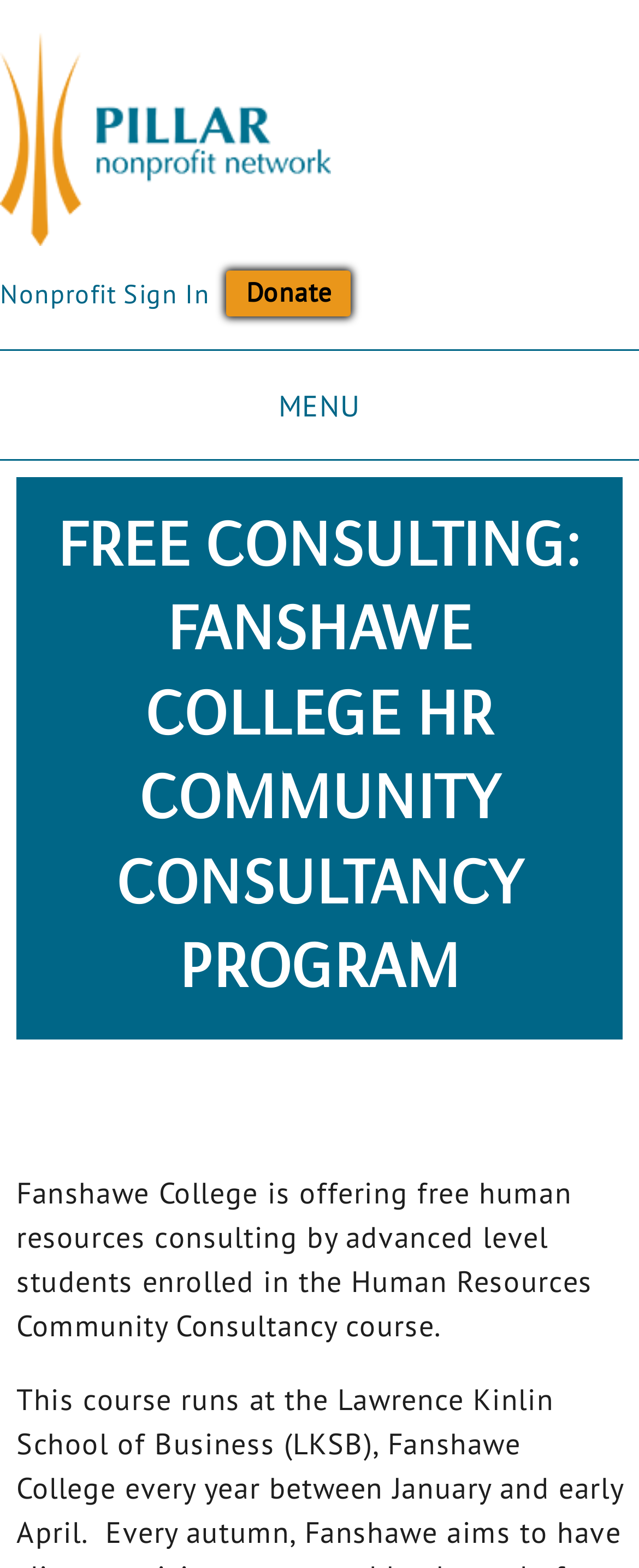Determine the bounding box coordinates for the HTML element mentioned in the following description: "parent_node: Nonprofit Sign In". The coordinates should be a list of four floats ranging from 0 to 1, represented as [left, top, right, bottom].

[0.0, 0.021, 0.518, 0.157]